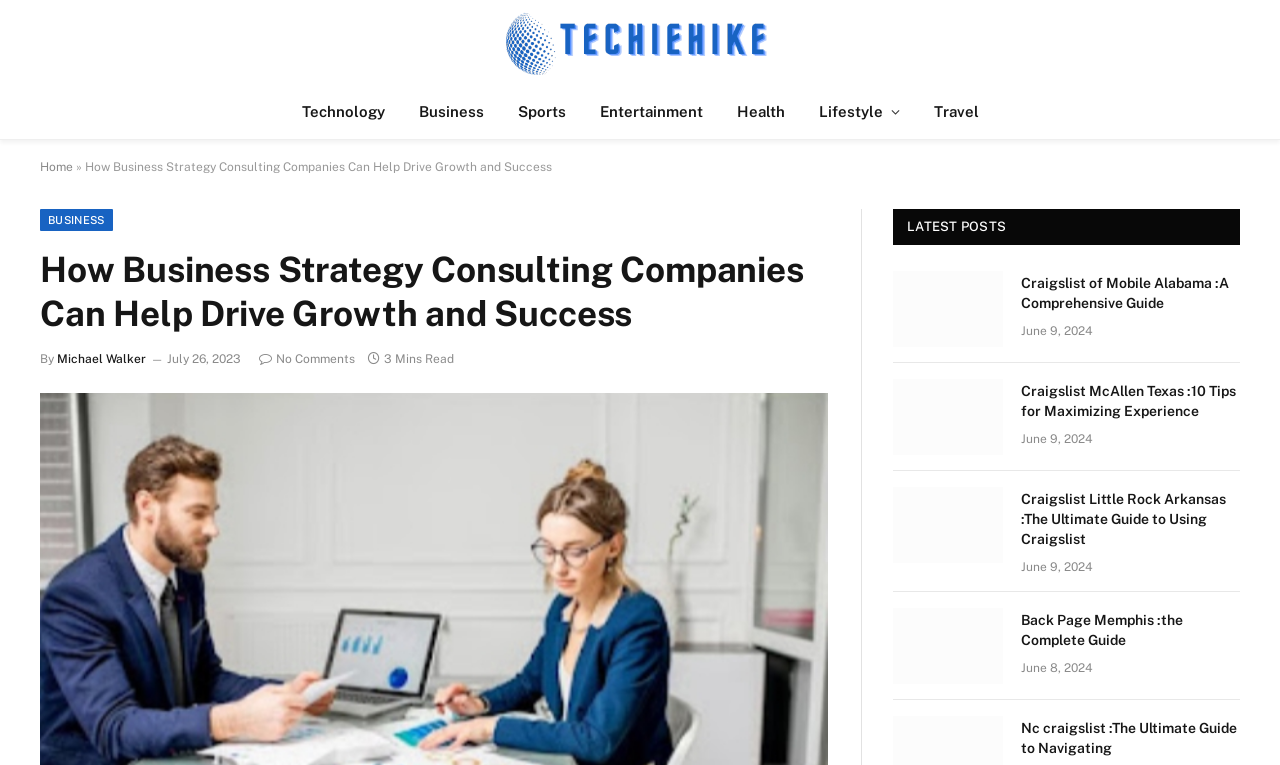Using the description "Health", predict the bounding box of the relevant HTML element.

[0.562, 0.111, 0.626, 0.182]